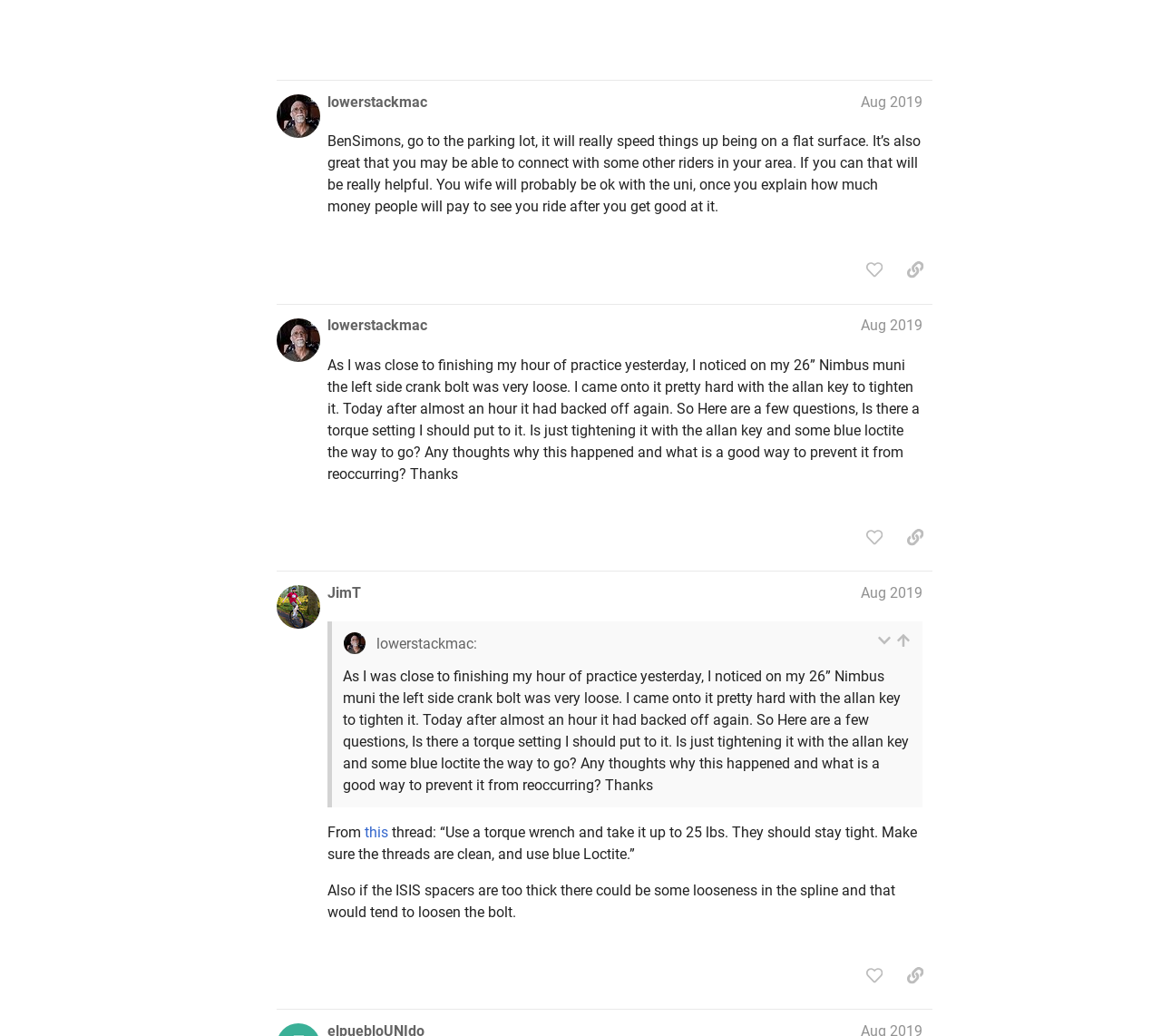Construct a comprehensive description capturing every detail on the webpage.

This webpage is a forum discussion page on Unicyclist.com, specifically focused on "Riding Advice" and "Learning to ride on gravel". At the top, there is a header section with a button to expand or collapse the sidebar, a link to "Unicyclist.com", and a heading that reads "Learning to ride on gravel". Below this, there are several links to different sections of the website, including "Riding Advice", "Unicycle Calendar", and "Unicycle World Map".

On the left side of the page, there is a sidebar with various categories and links, including "Topics", "Users", "Business Pros", and "Unicyclists Map". Each of these links has a corresponding image next to it. Below these links, there are more links to specific categories, such as "Unicycles and Equipment", "General", "Videos", and "Riding Advice".

The main content of the page is divided into two posts, each with a heading that includes the username and date of the post. The first post is from "JimT" and includes a blockquote with a lengthy text discussing the importance of following directions when assembling a unicycle. The second post is from "elpuebloUNIdo" and also includes a blockquote with a text discussing the ISIS specification for unicycle cranks.

Each post has buttons to expand or collapse the quoted text, as well as links to go to the quoted post. There are also buttons to copy a link to the post to the clipboard and to like the post, although the latter requires signing up or logging in.